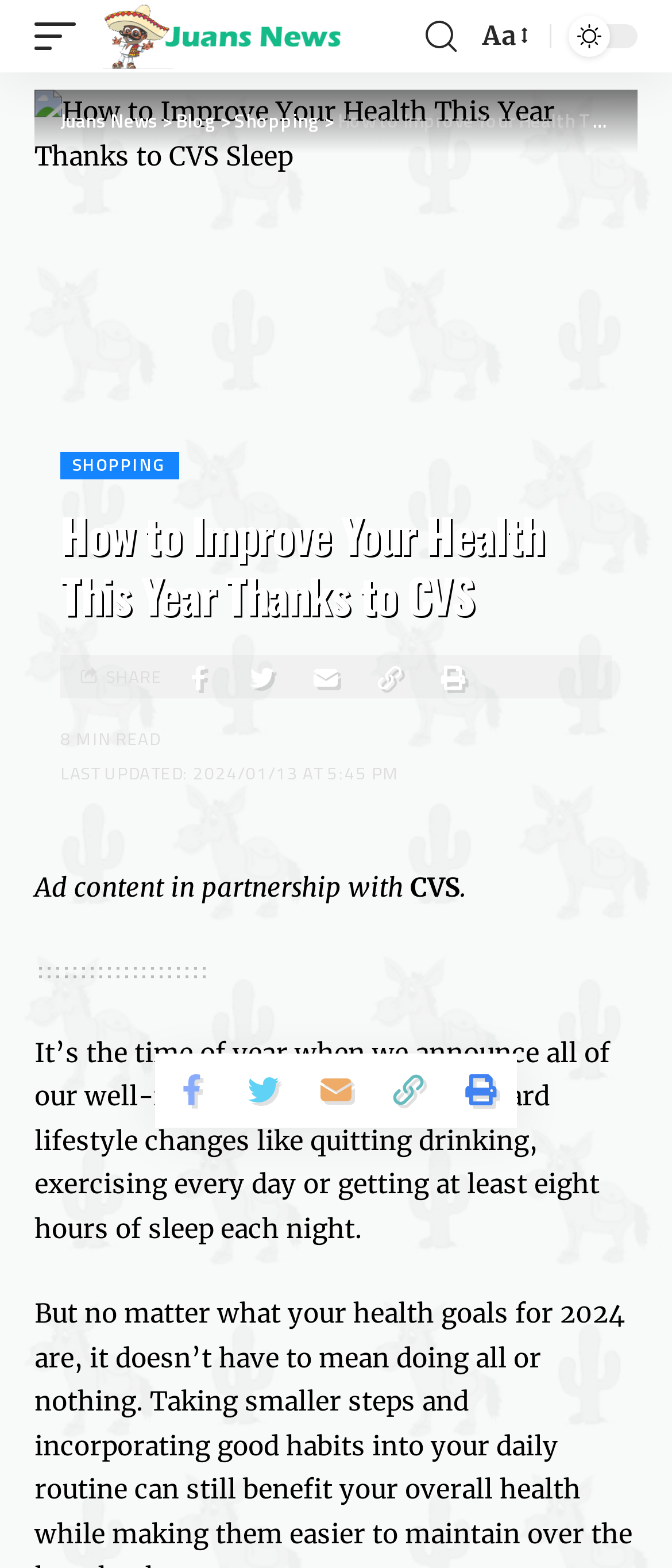Determine the main headline from the webpage and extract its text.

How to Improve Your Health This Year Thanks to CVS